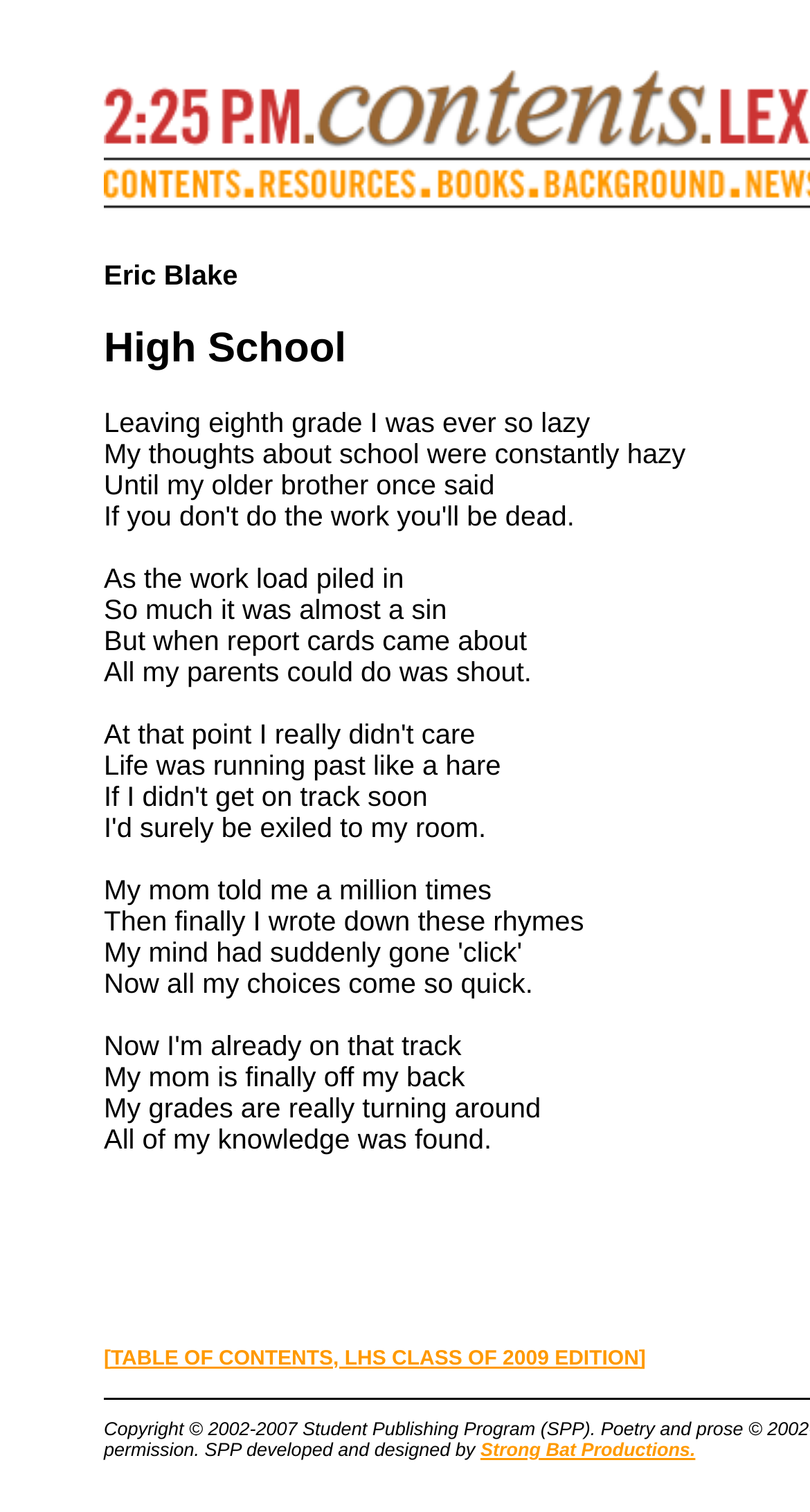Given the element description: "Repairing ZX Spectrum issue two", predict the bounding box coordinates of this UI element. The coordinates must be four float numbers between 0 and 1, given as [left, top, right, bottom].

None